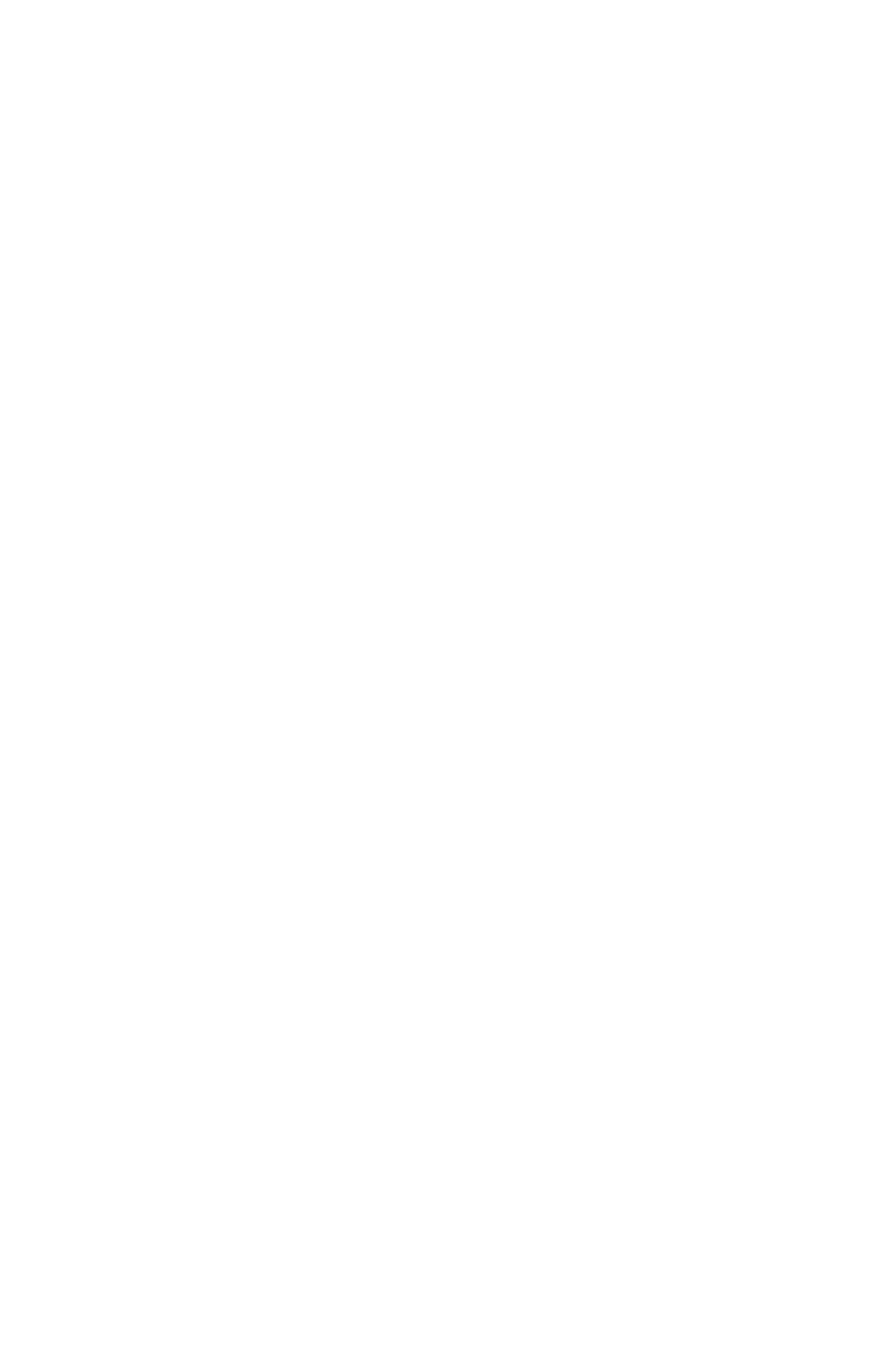What is the earliest month listed?
Based on the image, answer the question in a detailed manner.

By examining the list of links, I found that the earliest month listed is December 2021, which is located at the bottom of the list.